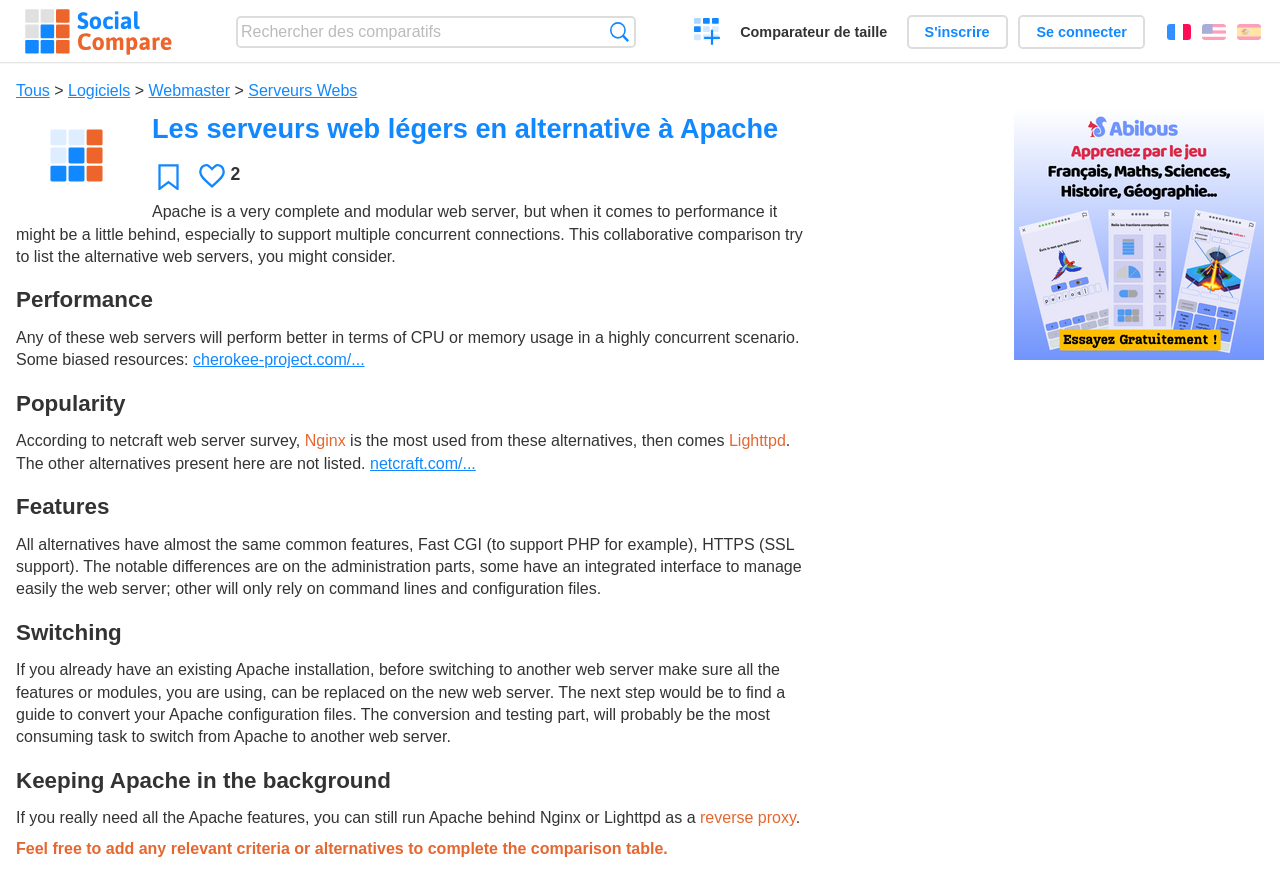Can you pinpoint the bounding box coordinates for the clickable element required for this instruction: "Compare Logiciels"? The coordinates should be four float numbers between 0 and 1, i.e., [left, top, right, bottom].

[0.053, 0.093, 0.102, 0.112]